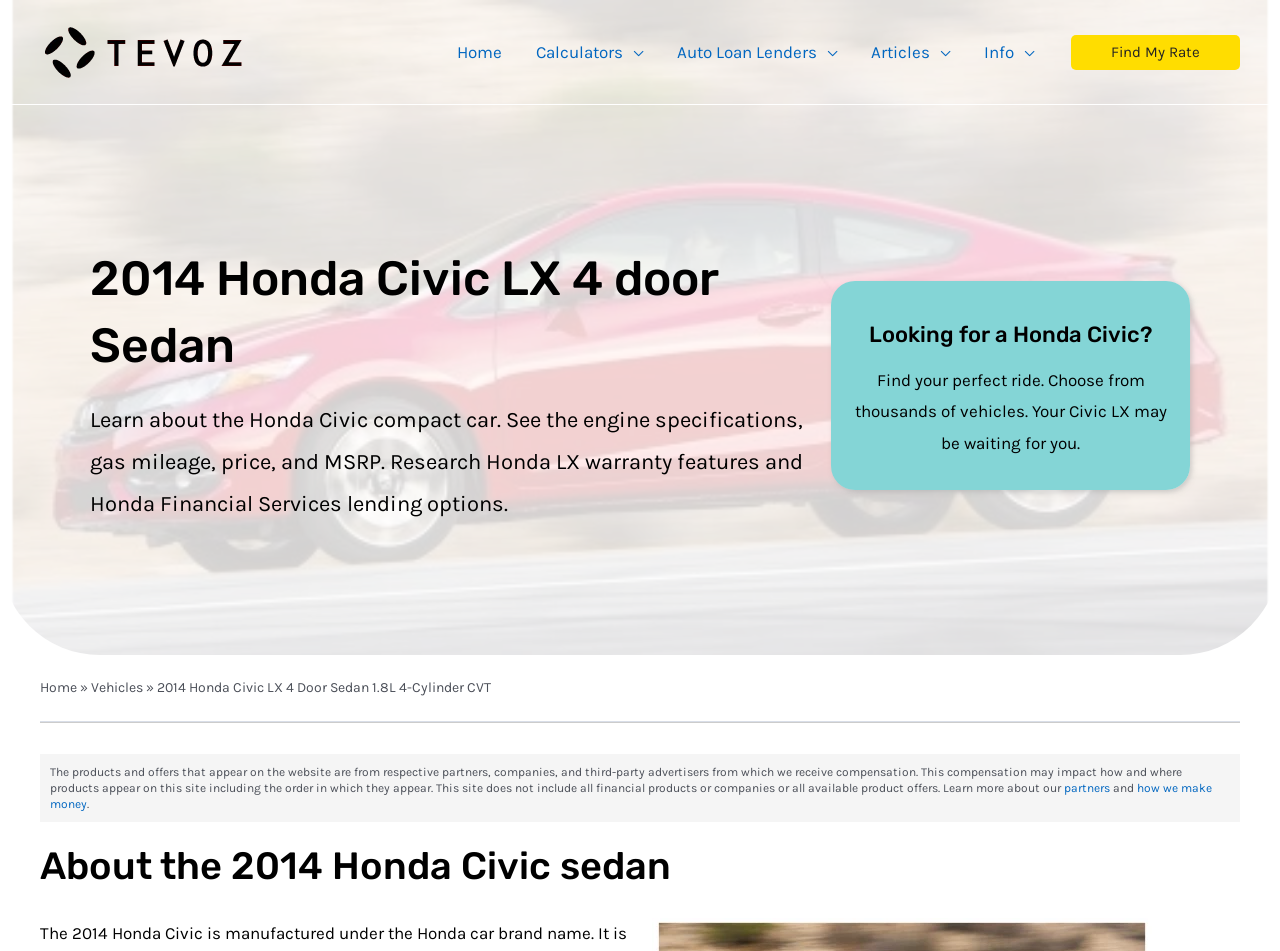Produce an extensive caption that describes everything on the webpage.

The webpage is about the 2014 Honda Civic LX, a 4-door sedan with a 1.8L 4-cylinder CVT automatic engine. At the top left corner, there is a Tevoz logo, which is an image linked to the Tevoz website. Next to the logo, there is a site navigation menu with five links: Home, Calculators, Auto Loan Lenders, Articles, and Info.

On the right side of the top section, there is a "Find My Rate" link. Below this link, there is a heading that reads "2014 Honda Civic LX 4 door Sedan" followed by a paragraph of text that provides an overview of the Honda Civic compact car, including its engine specifications, gas mileage, price, and MSRP.

Further down, there is another heading that asks "Looking for a Honda Civic?" followed by a paragraph of text that encourages users to find their perfect ride by choosing from thousands of vehicles. Below this, there are three links: Home, Vehicles, and a link with the text "2014 Honda Civic LX 4 Door Sedan 1.8L 4-Cylinder CVT".

There is a horizontal separator line below these links, followed by a paragraph of text that explains the website's compensation policy and how it affects the products and offers displayed on the site. This paragraph includes two links: "partners" and "how we make money".

Finally, at the bottom of the page, there is a heading that reads "About the 2014 Honda Civic sedan".